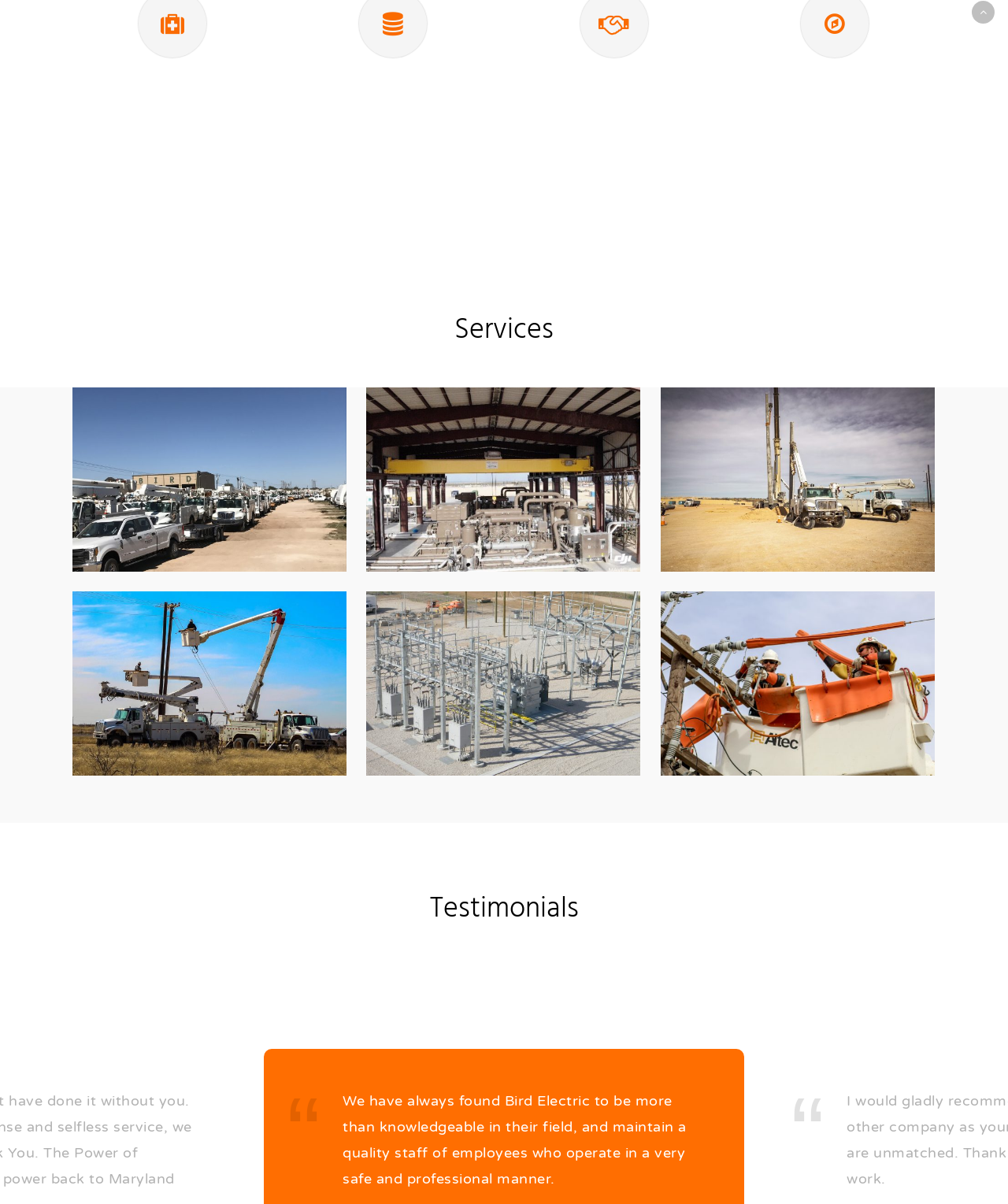Please specify the coordinates of the bounding box for the element that should be clicked to carry out this instruction: "View 'Storm Restoration' services". The coordinates must be four float numbers between 0 and 1, formatted as [left, top, right, bottom].

[0.087, 0.377, 0.328, 0.394]